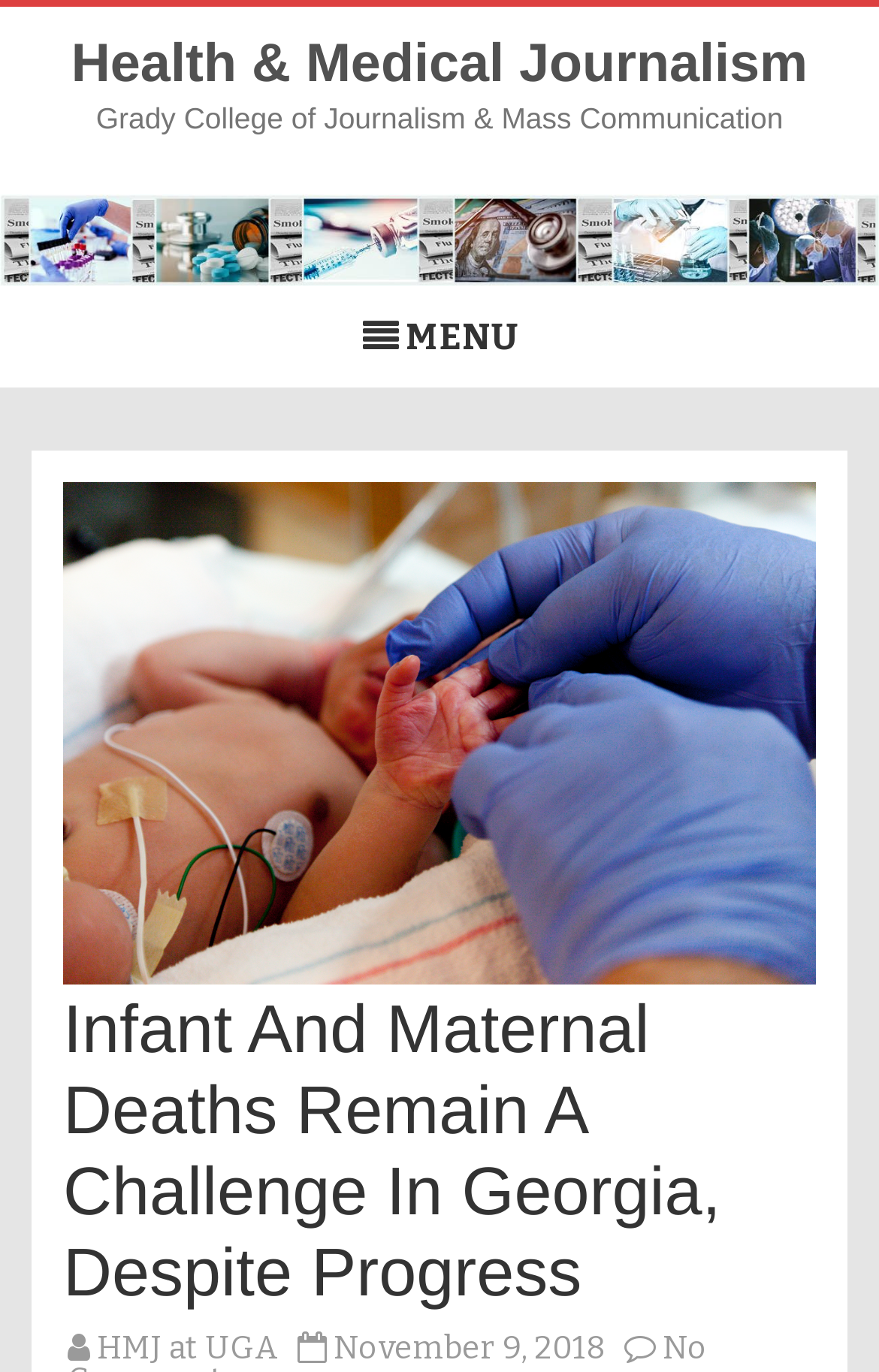Identify the bounding box for the UI element that is described as follows: "Health & Medical Journalism".

[0.081, 0.028, 0.919, 0.067]